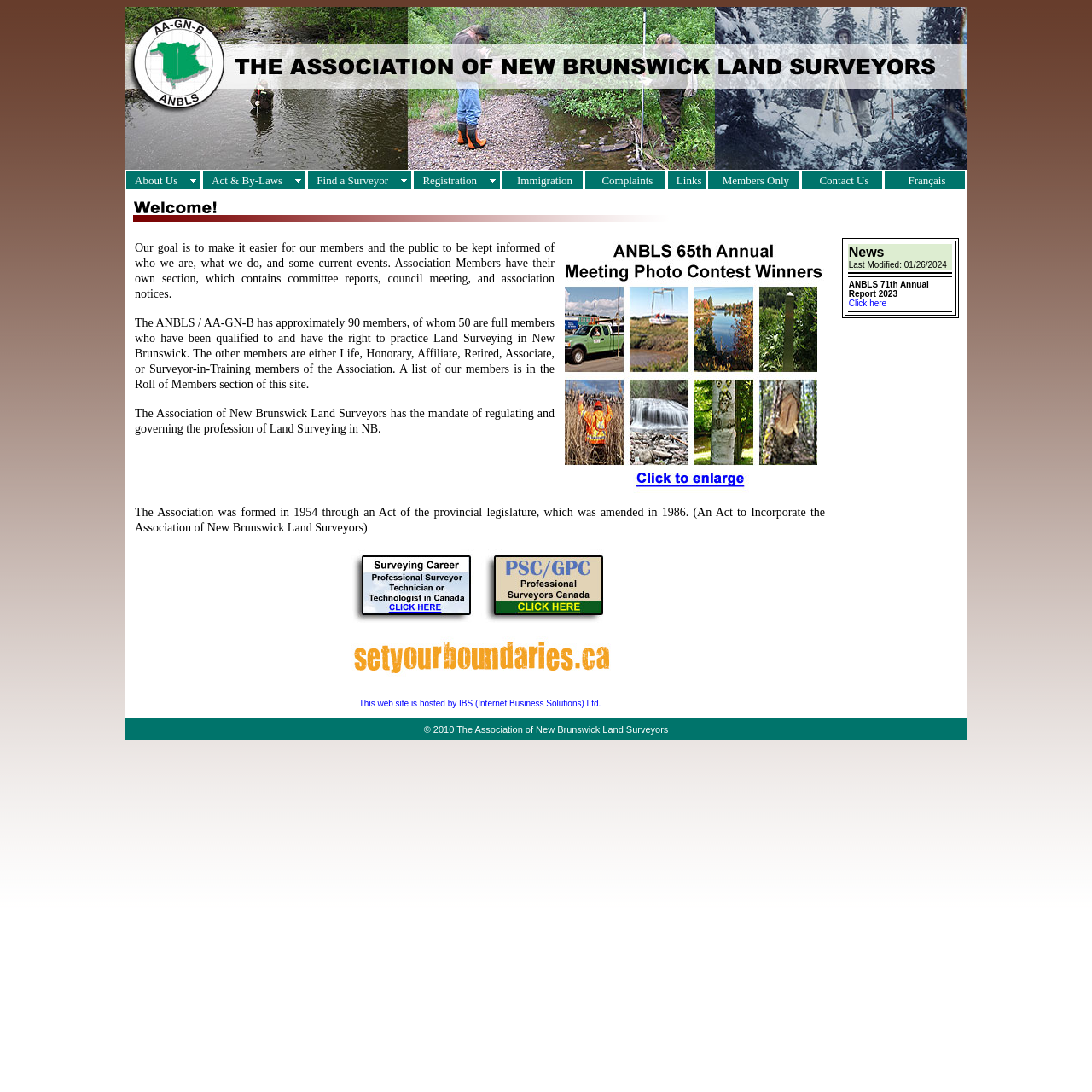How many full members are qualified to practice Land Surveying?
Answer the question with a thorough and detailed explanation.

The answer can be found in the meta description, which states 'The ANBLS / AA-GN-B has approximately 140 members, of which 93 are full members who have been qualified to and have the right to practice Land Surveying in New Brunswick.'.